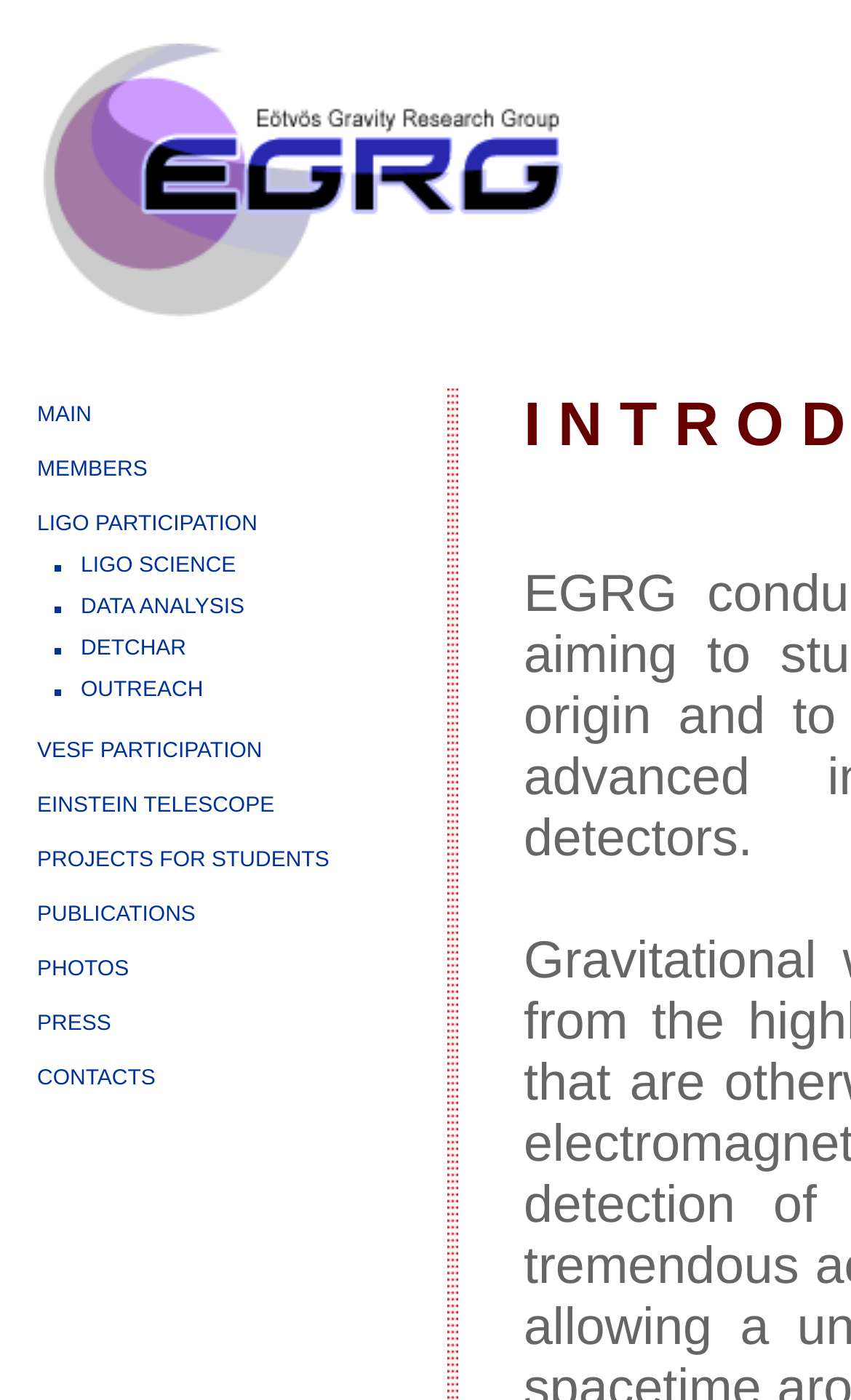Find and indicate the bounding box coordinates of the region you should select to follow the given instruction: "View About Us".

None